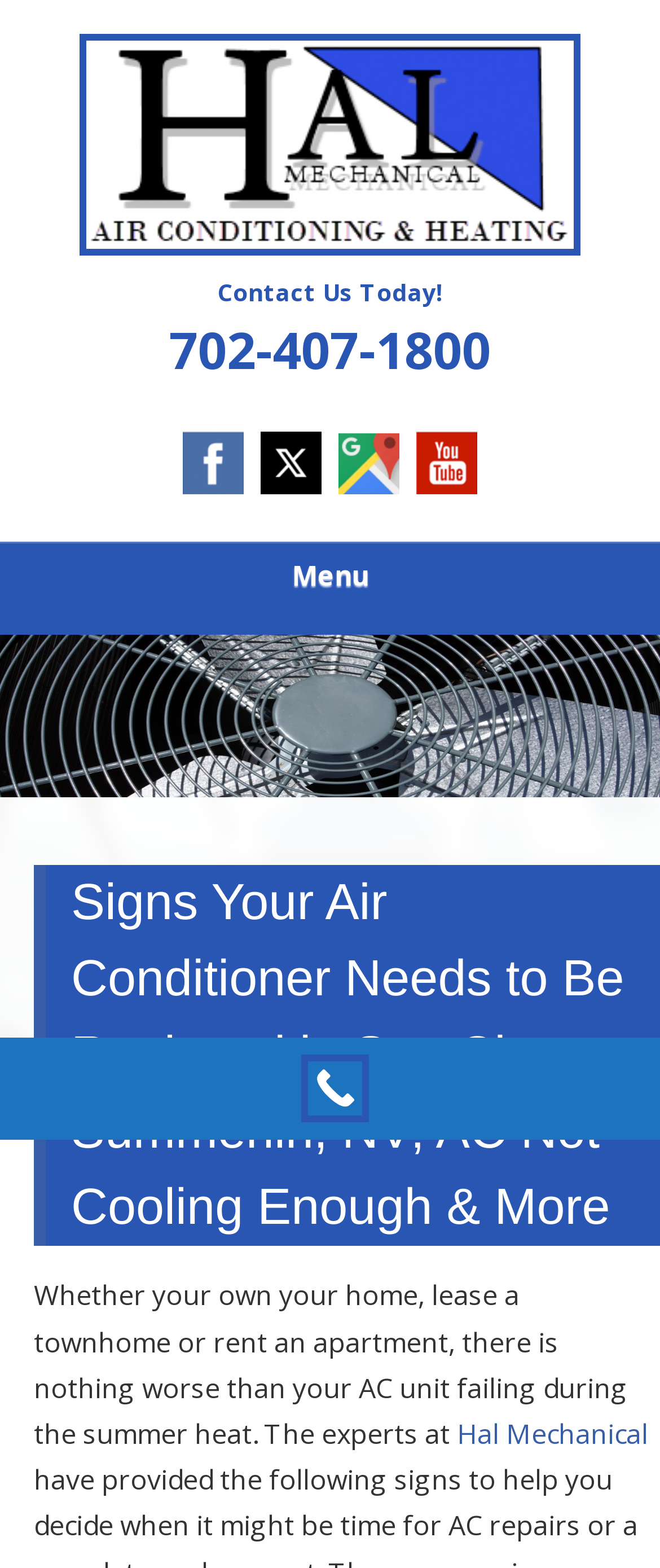Provide the bounding box coordinates of the HTML element described by the text: "Hal Mechanical HVAC". The coordinates should be in the format [left, top, right, bottom] with values between 0 and 1.

[0.154, 0.026, 0.897, 0.173]